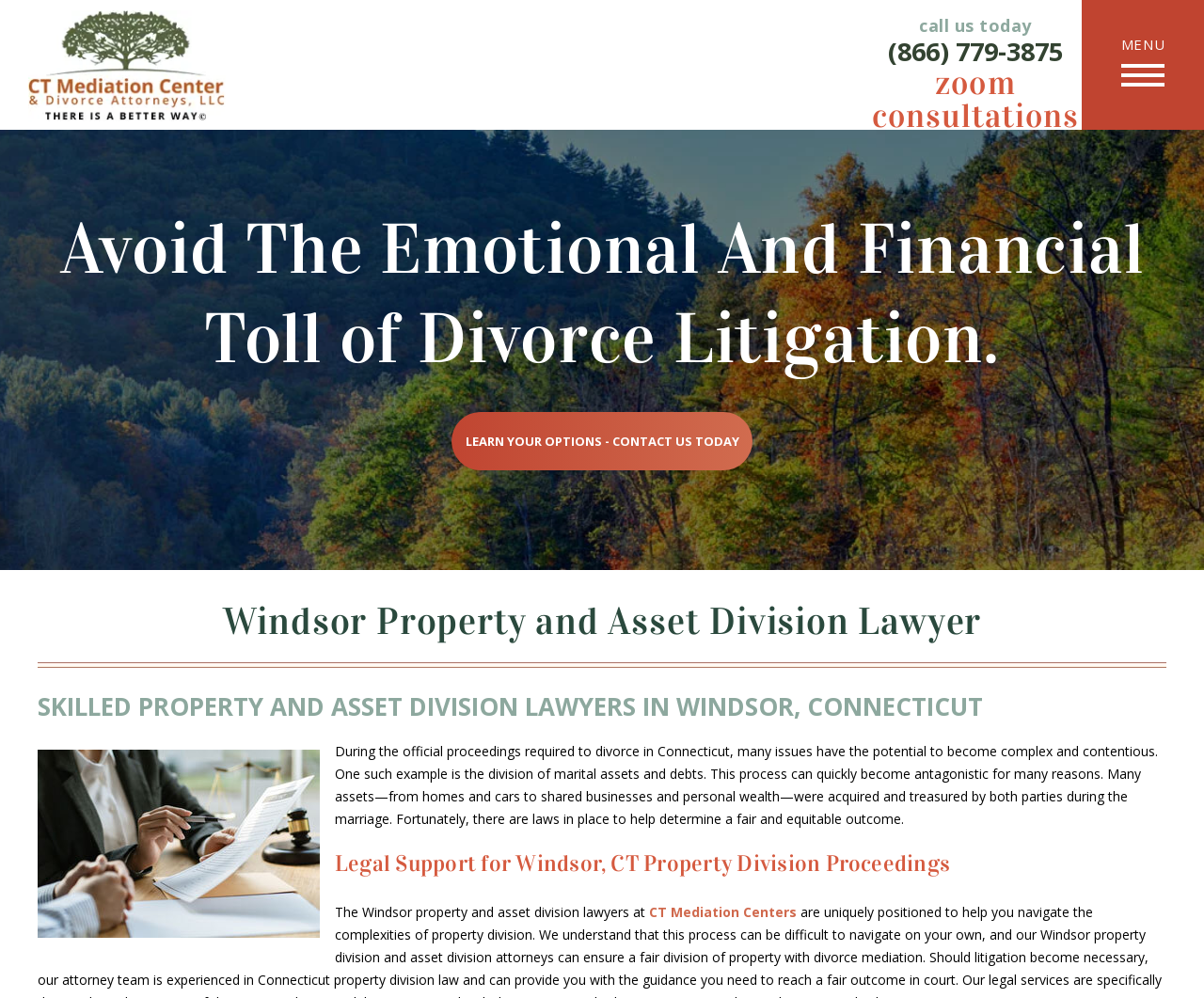Please answer the following question using a single word or phrase: 
What is the topic of the webpage?

Property and Asset Division Lawyers